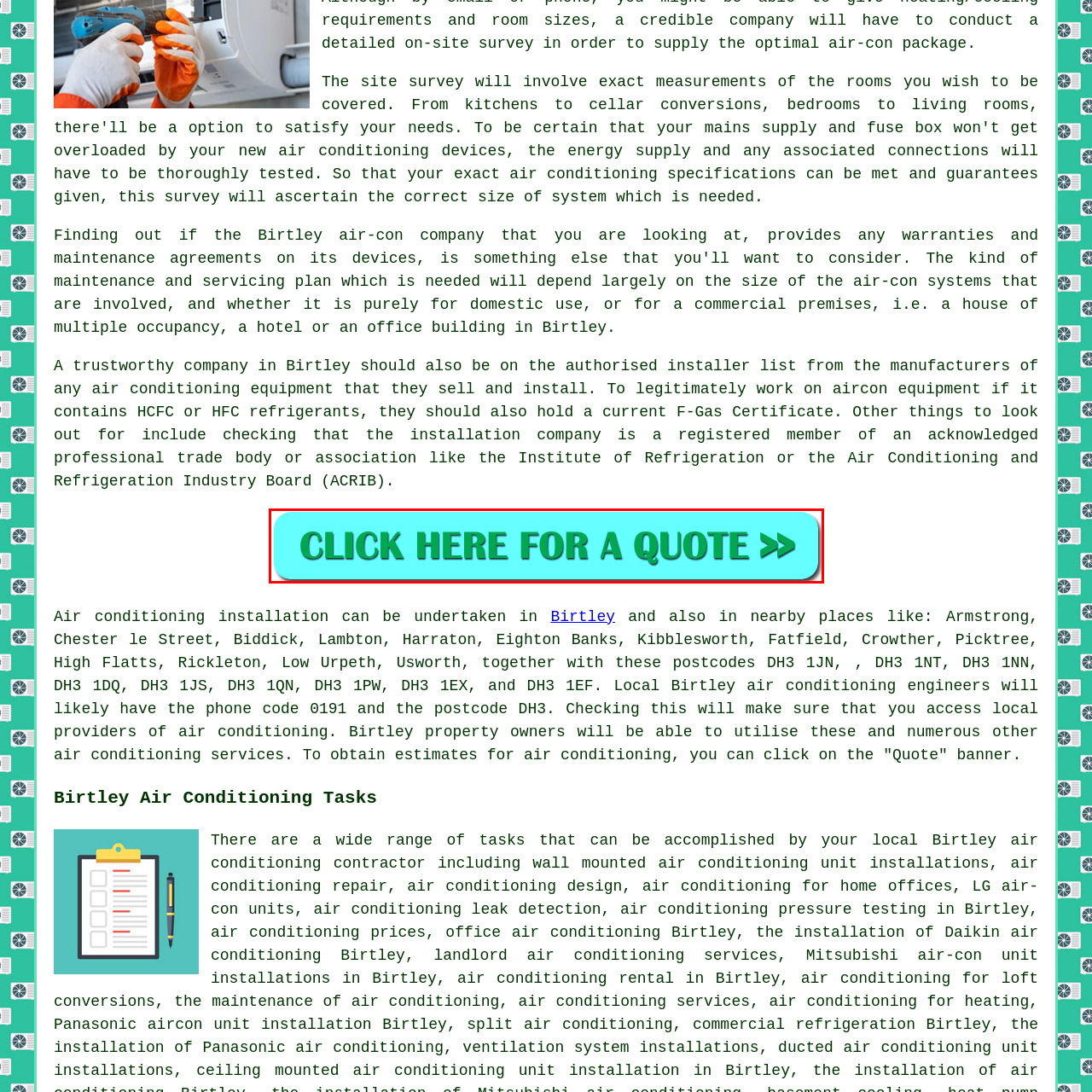Create a detailed narrative of the image inside the red-lined box.

The image features a prominent call-to-action button that reads "CLICK HERE FOR A QUOTE" in bold, green text prominently displayed against a vibrant turquoise background. This button invites users to take immediate action, presumably to request quotes for air conditioning installation services in Birtley, UK. The context of the button suggests it is part of a broader service offering, aimed at connecting potential customers with local air conditioning installers, highlighting the convenience and accessibility of obtaining quotes for necessary home or commercial air conditioning solutions.